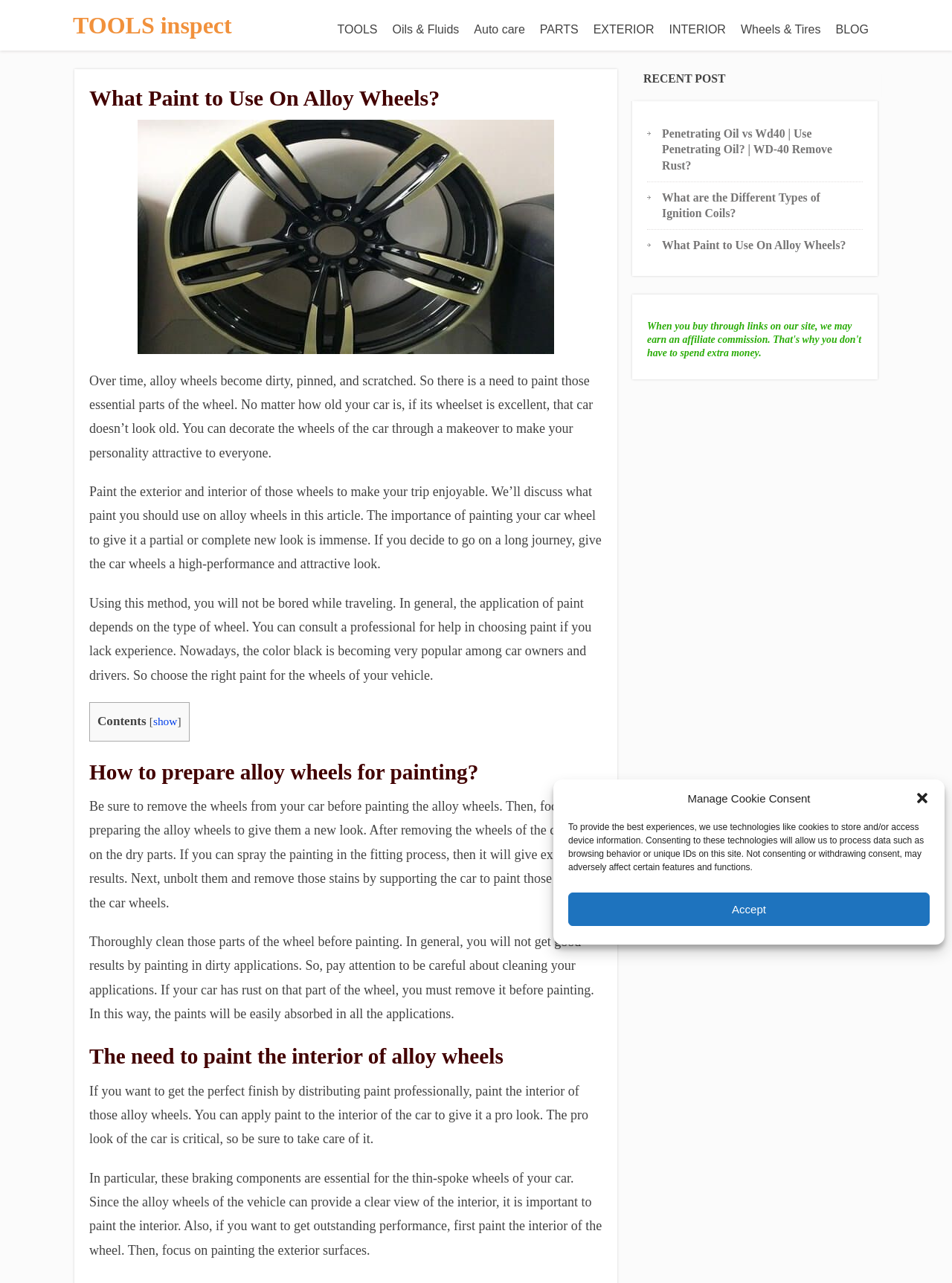Locate the bounding box coordinates of the area that needs to be clicked to fulfill the following instruction: "Click on the 'RECENT POST' link". The coordinates should be in the format of four float numbers between 0 and 1, namely [left, top, right, bottom].

[0.695, 0.099, 0.874, 0.134]